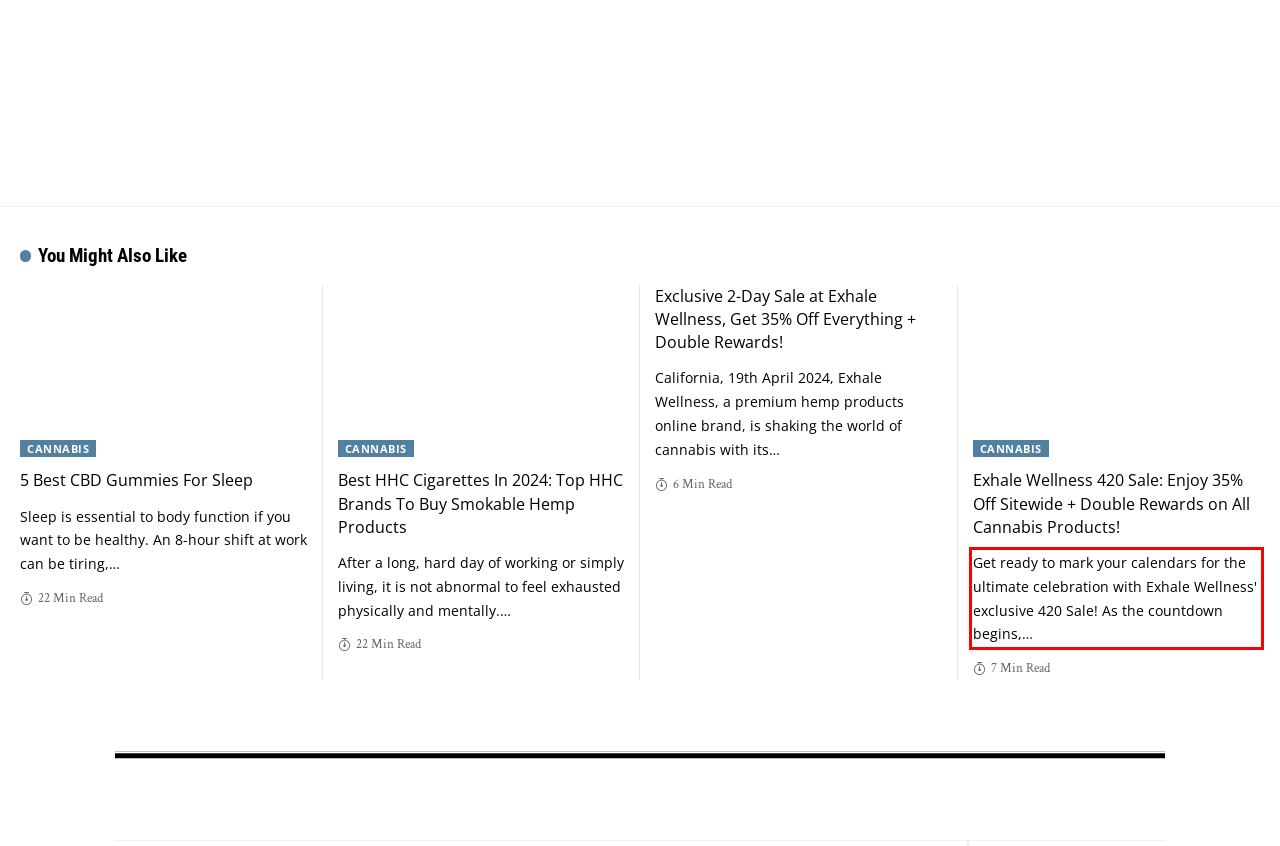Please examine the webpage screenshot and extract the text within the red bounding box using OCR.

Get ready to mark your calendars for the ultimate celebration with Exhale Wellness' exclusive 420 Sale! As the countdown begins,…